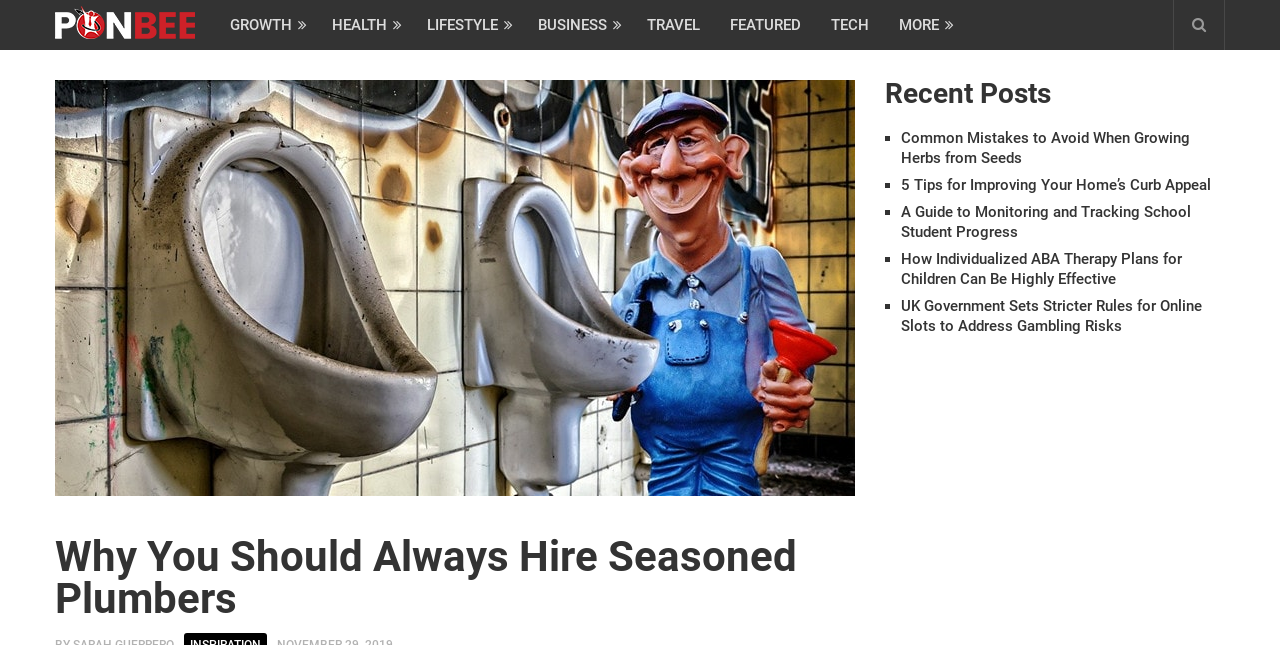Offer a comprehensive description of the webpage’s content and structure.

This webpage appears to be a blog or news website, with a focus on various topics such as lifestyle, business, and technology. At the top of the page, there are seven navigation links, including "GROWTH", "HEALTH", "LIFESTYLE", "BUSINESS", "TRAVEL", "FEATURED", and "TECH", which are evenly spaced and span the entire width of the page.

Below the navigation links, there is a prominent heading that reads "Why You Should Always Hire Seasoned Plumbers", which suggests that the main content of the page is related to plumbing services.

On the right side of the page, there is a section labeled "Recent Posts", which lists five recent articles with links to each one. The articles cover a range of topics, including growing herbs, home improvement, education, and online gambling. Each article is preceded by a bullet point marker (■).

The overall layout of the page is organized, with clear headings and concise text, making it easy to navigate and find relevant information.